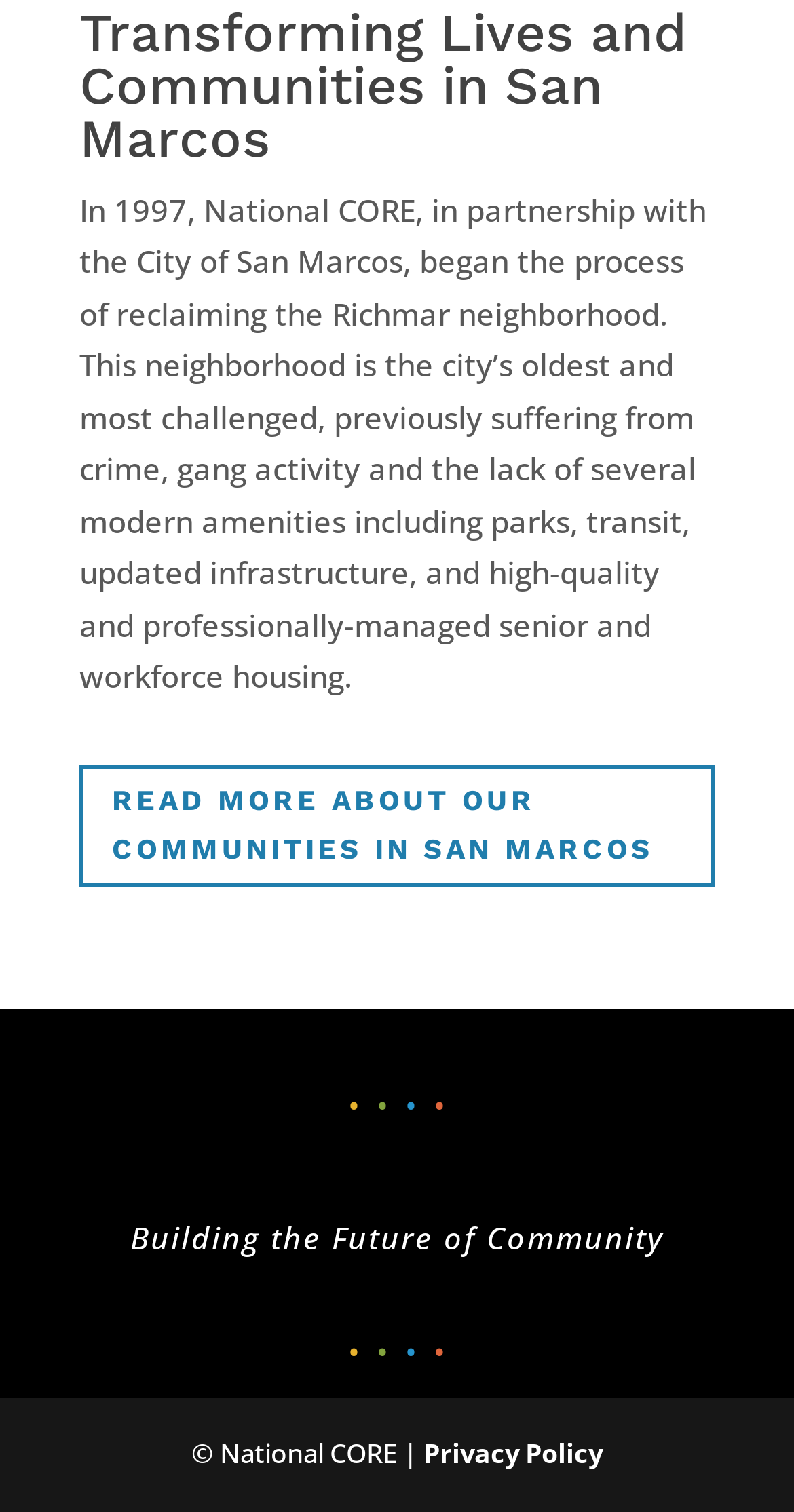What is the purpose of the 'READ MORE' button?
Answer the question with as much detail as possible.

The 'READ MORE ABOUT OUR COMMUNITIES IN SAN MARCOS' button is likely to lead to a page with more information about the communities in San Marcos, as suggested by its text content.